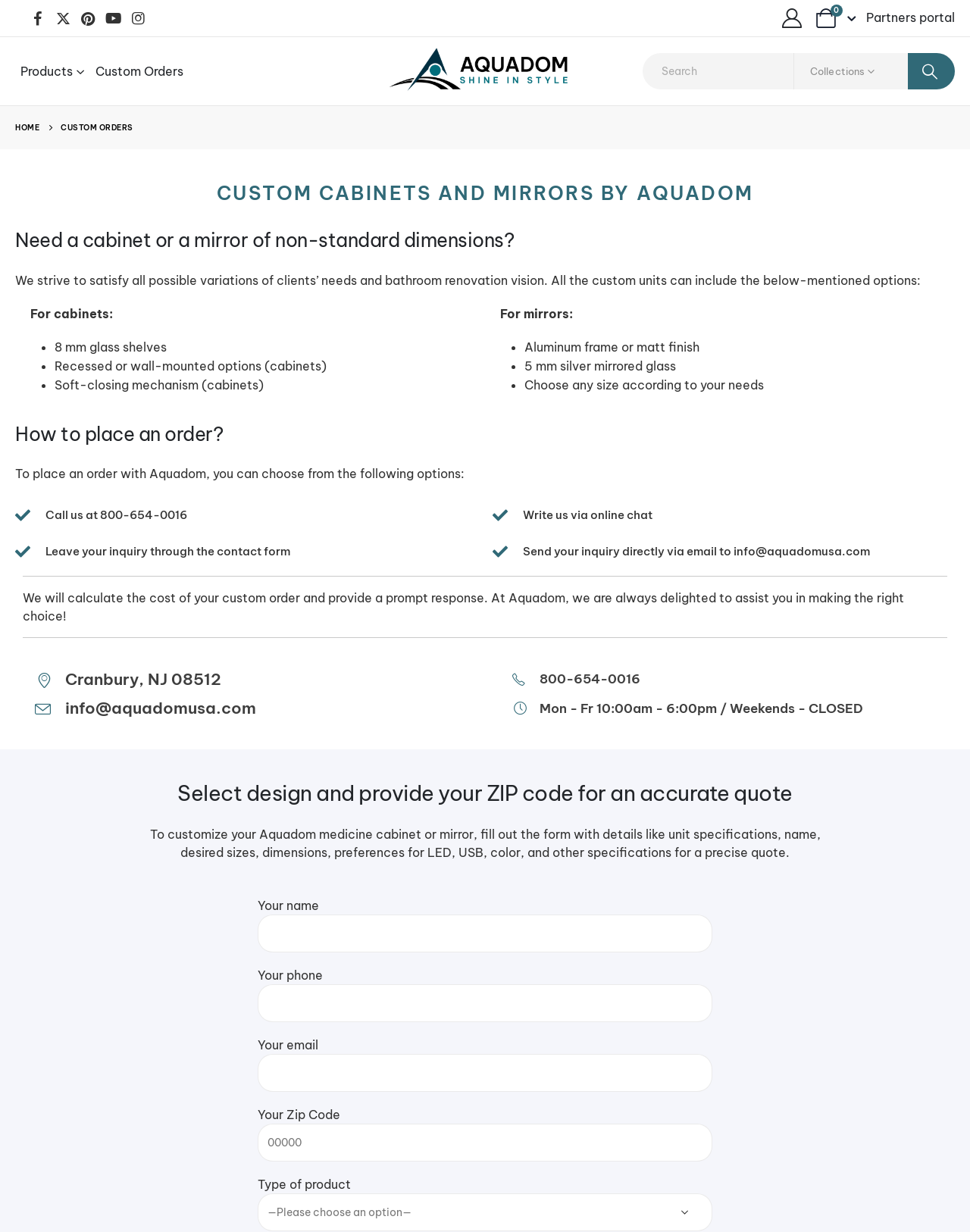Given the webpage screenshot and the description, determine the bounding box coordinates (top-left x, top-left y, bottom-right x, bottom-right y) that define the location of the UI element matching this description: Custom Orders

[0.093, 0.03, 0.195, 0.085]